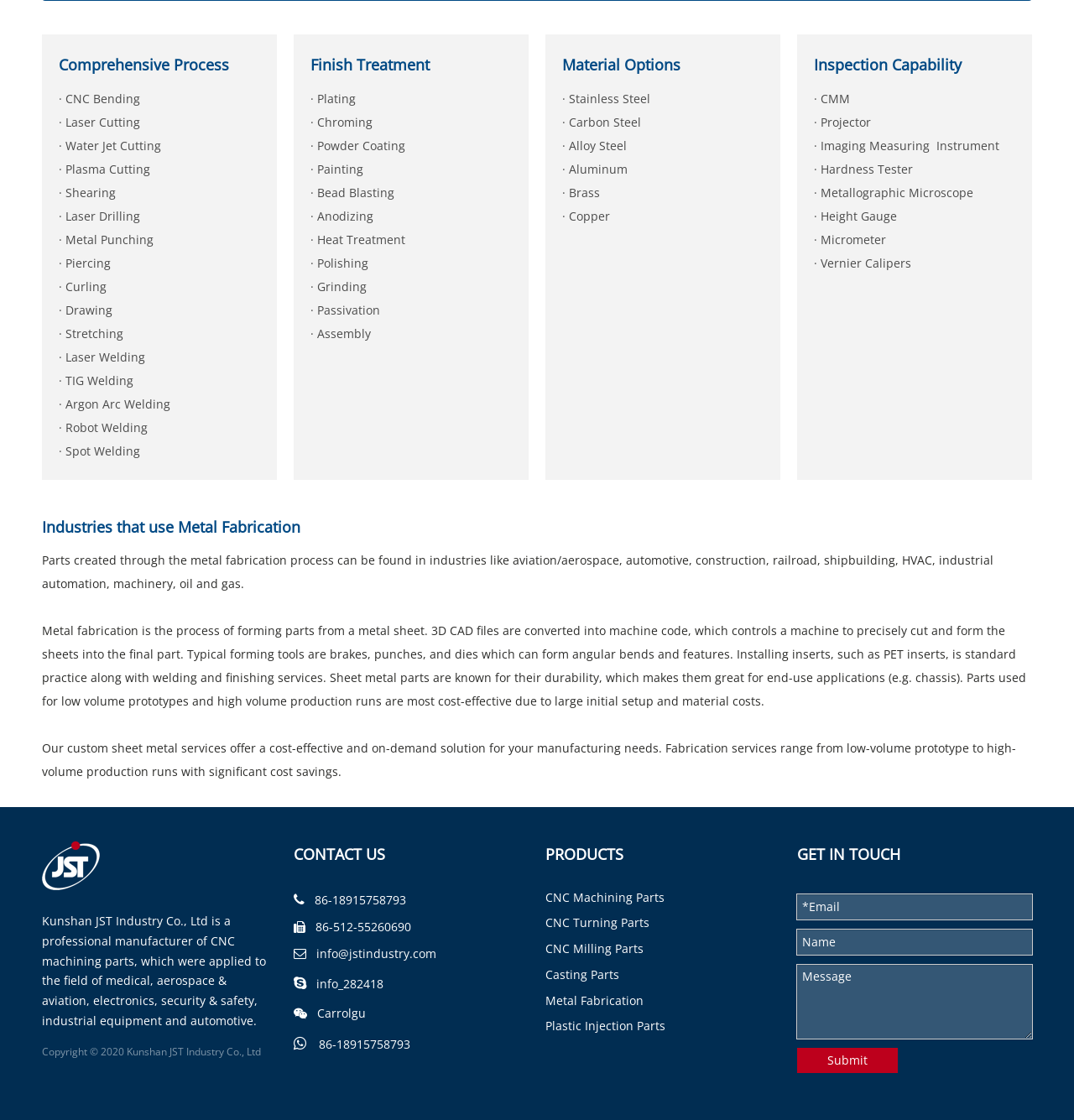Carefully examine the image and provide an in-depth answer to the question: What is the last process listed under Finish Treatment?

The last process listed under Finish Treatment is Passivation, which is indicated by the StaticText element with OCR text '· Passivation' and bounding box coordinates [0.289, 0.269, 0.354, 0.284].